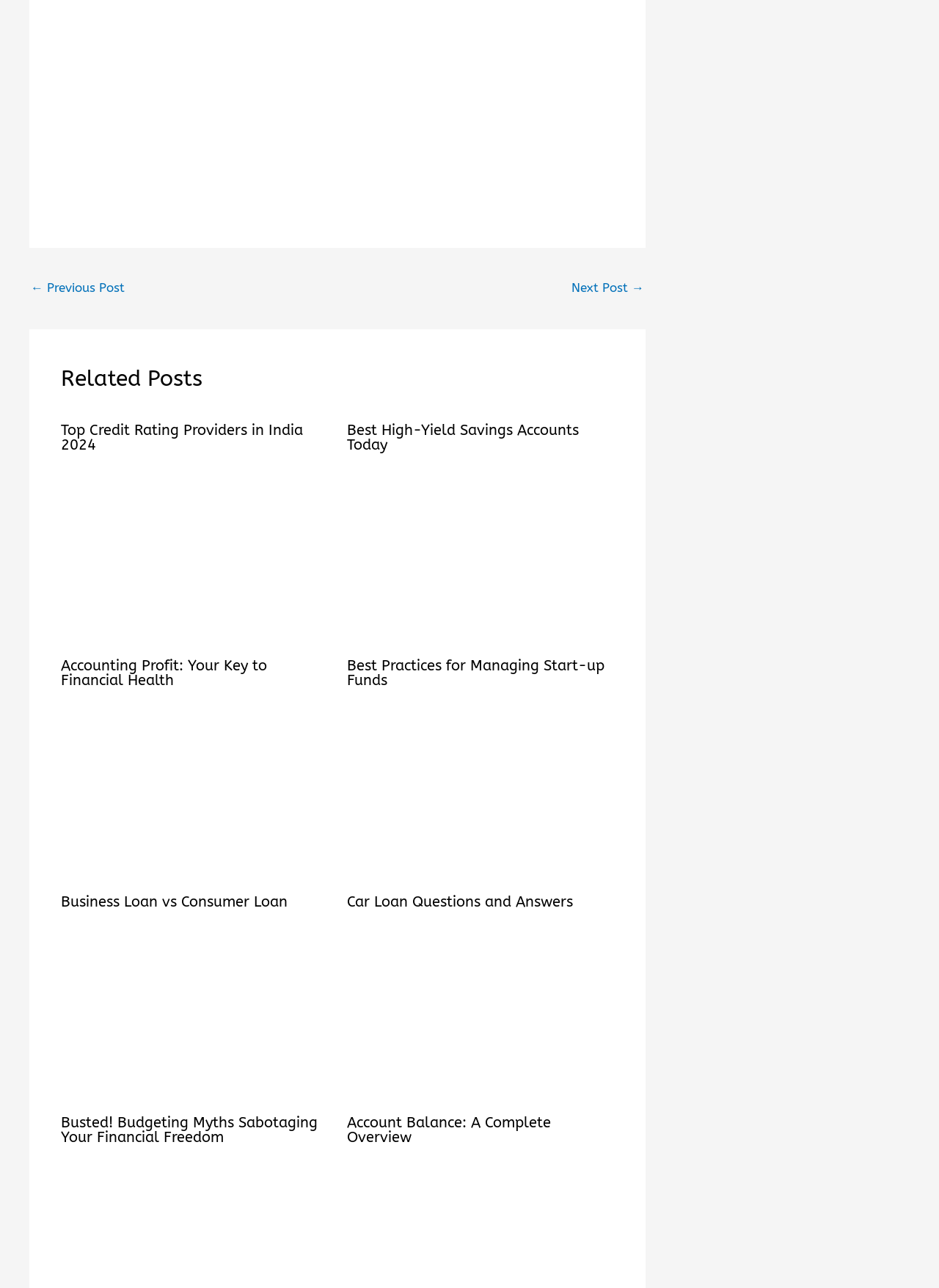Locate the bounding box coordinates of the region to be clicked to comply with the following instruction: "Read more about 'Top Credit Rating Providers in India 2024'". The coordinates must be four float numbers between 0 and 1, in the form [left, top, right, bottom].

[0.064, 0.413, 0.35, 0.424]